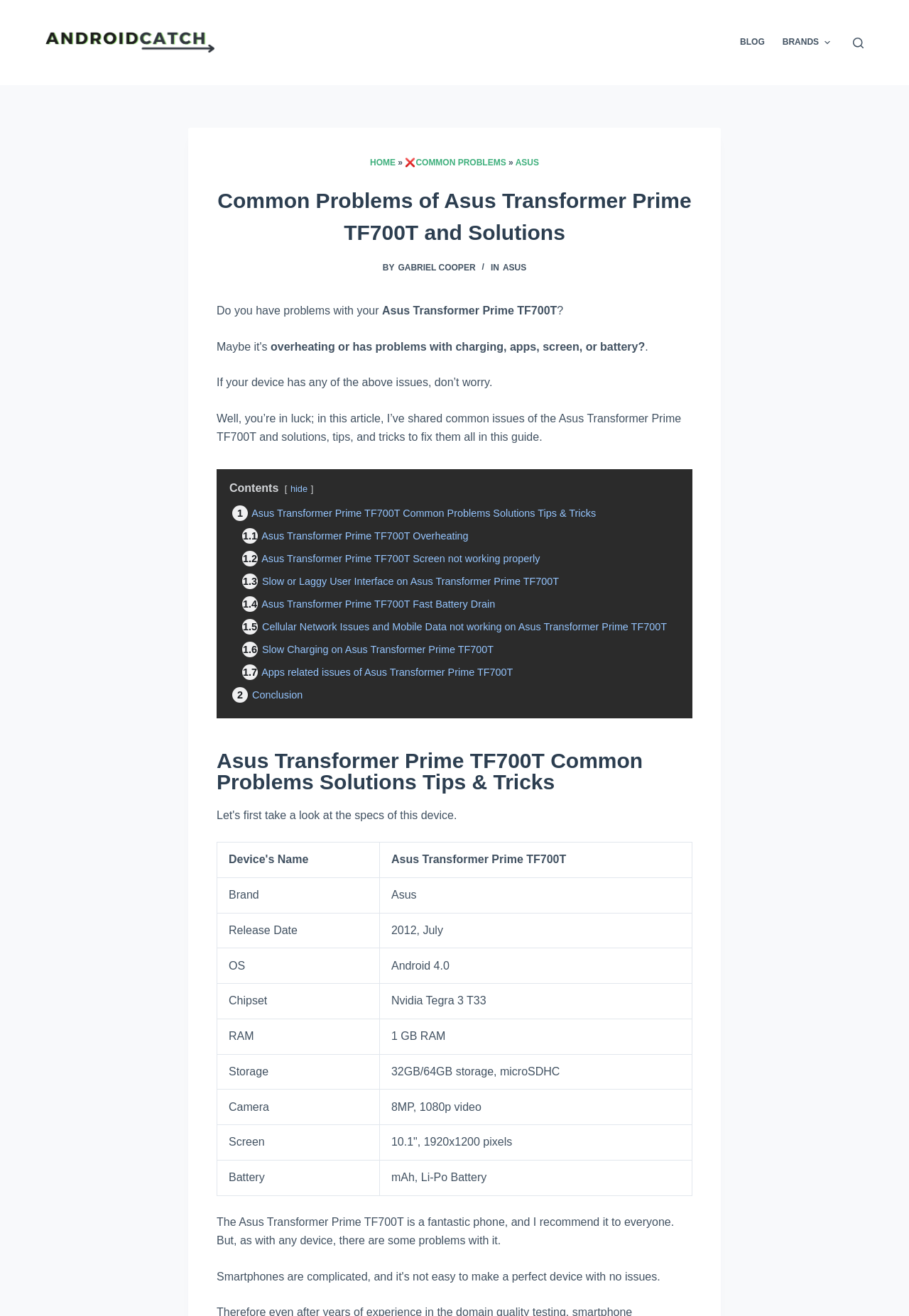What is the screen size of the Asus Transformer Prime TF700T? Examine the screenshot and reply using just one word or a brief phrase.

10.1 inches